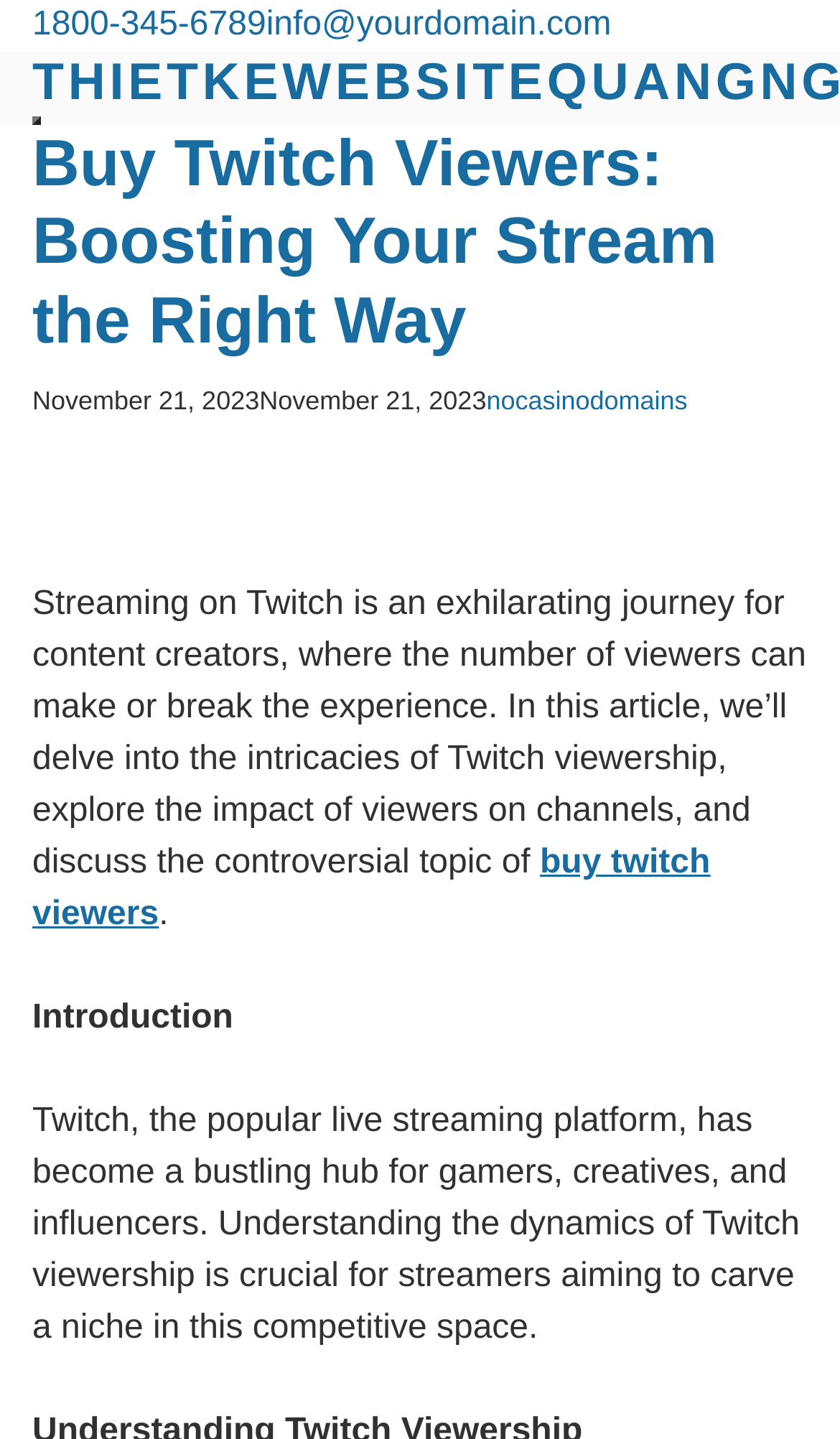Please answer the following question using a single word or phrase: 
What is the phone number on the webpage?

1800-345-6789